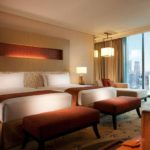Write a descriptive caption for the image, covering all notable aspects.

The image showcases a beautifully designed hotel room that exemplifies modern luxury and comfort. It features two spacious beds adorned with plush bedding, complemented by elegant armchairs and footstools, all in warm, inviting tones. The room is well-lit with ambient lighting fixtures, creating a cozy atmosphere. Large windows offer a glimpse of a vibrant cityscape, enhancing the urban vibe of the accommodation. This setup highlights the importance of selecting the right travel accommodation, as a comfortable and aesthetically pleasing space can significantly enhance the overall vacation experience.